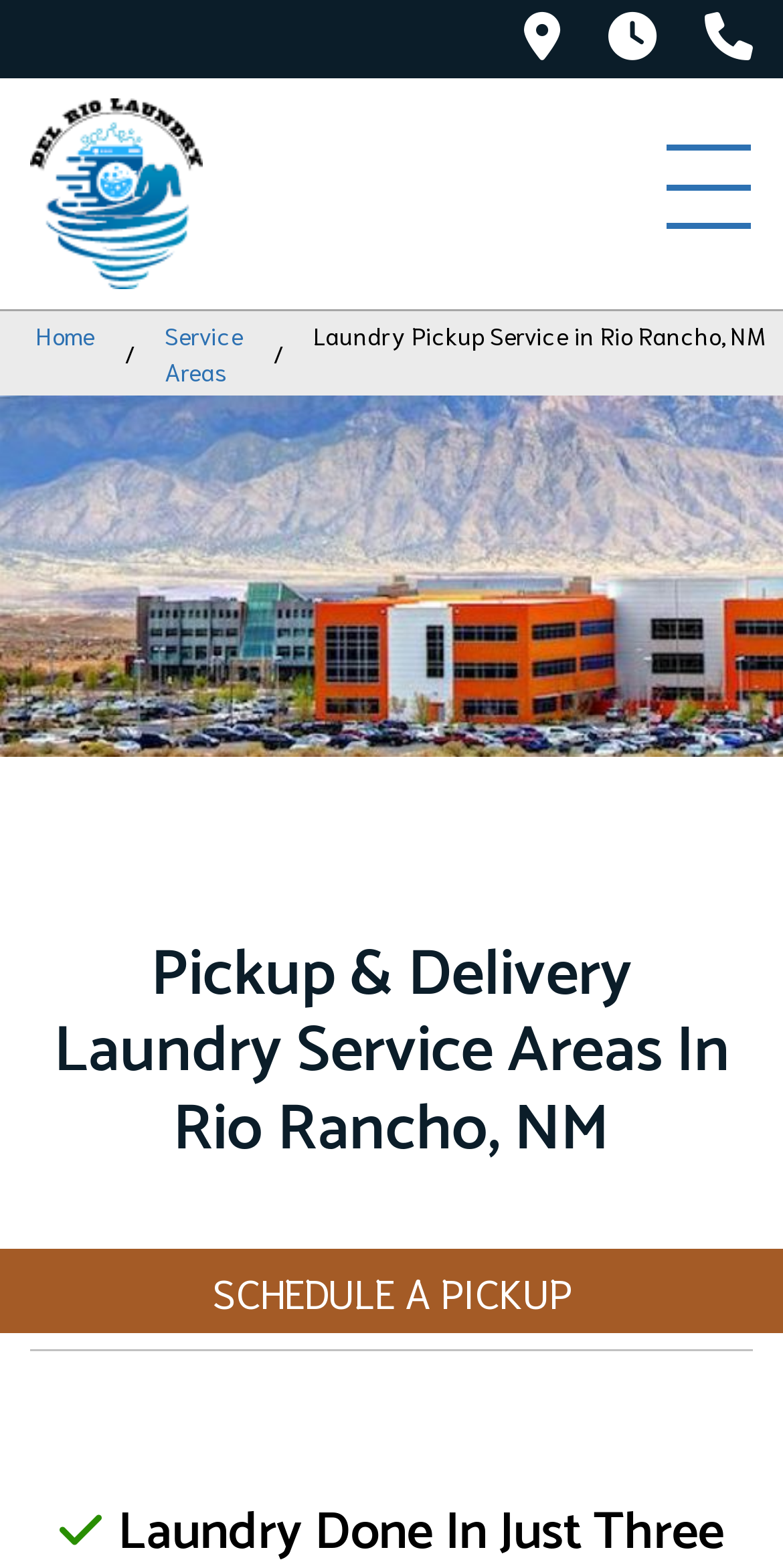Point out the bounding box coordinates of the section to click in order to follow this instruction: "Toggle the menu".

[0.849, 0.091, 0.962, 0.147]